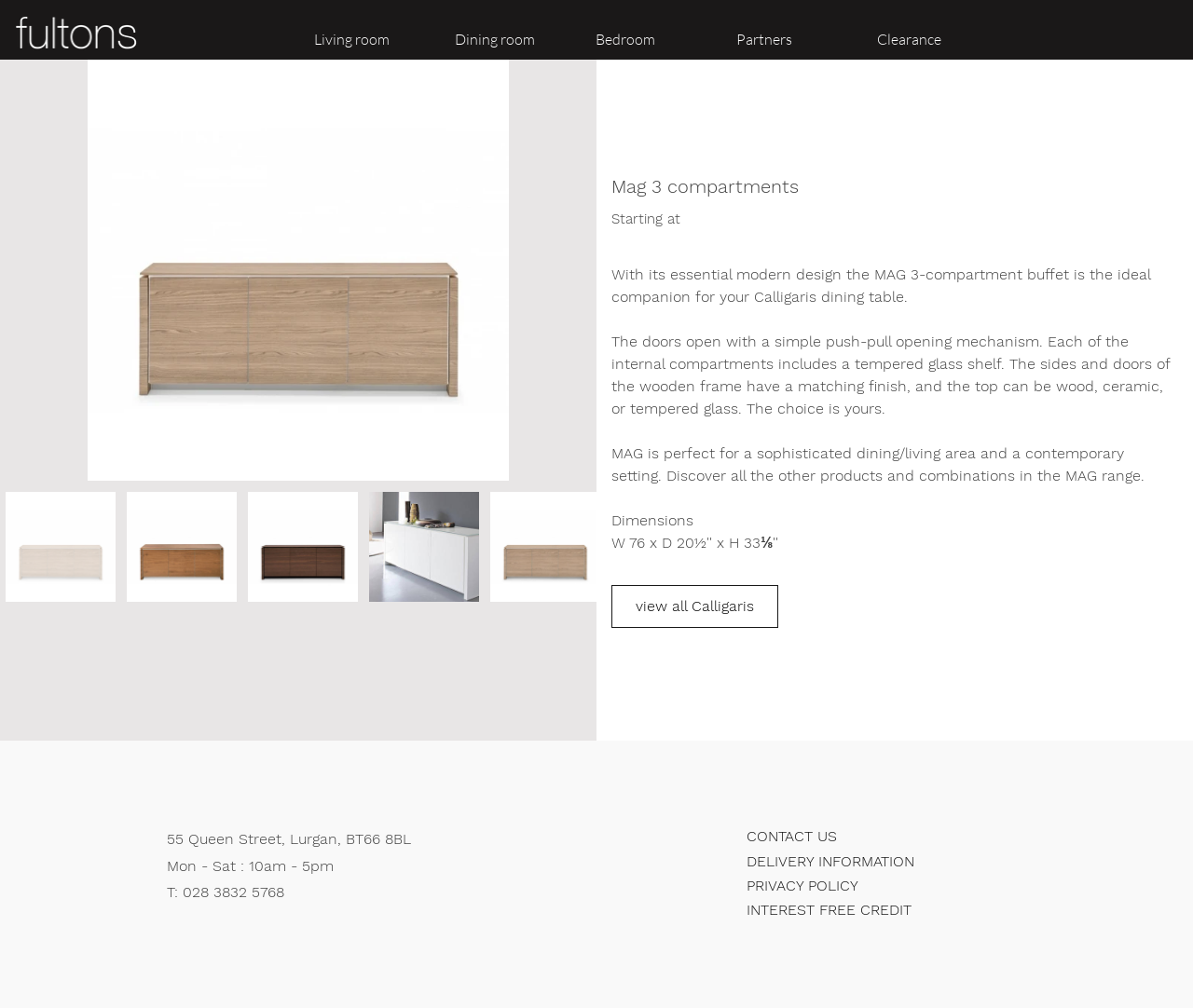Pinpoint the bounding box coordinates of the element to be clicked to execute the instruction: "Contact us".

[0.626, 0.819, 0.86, 0.842]